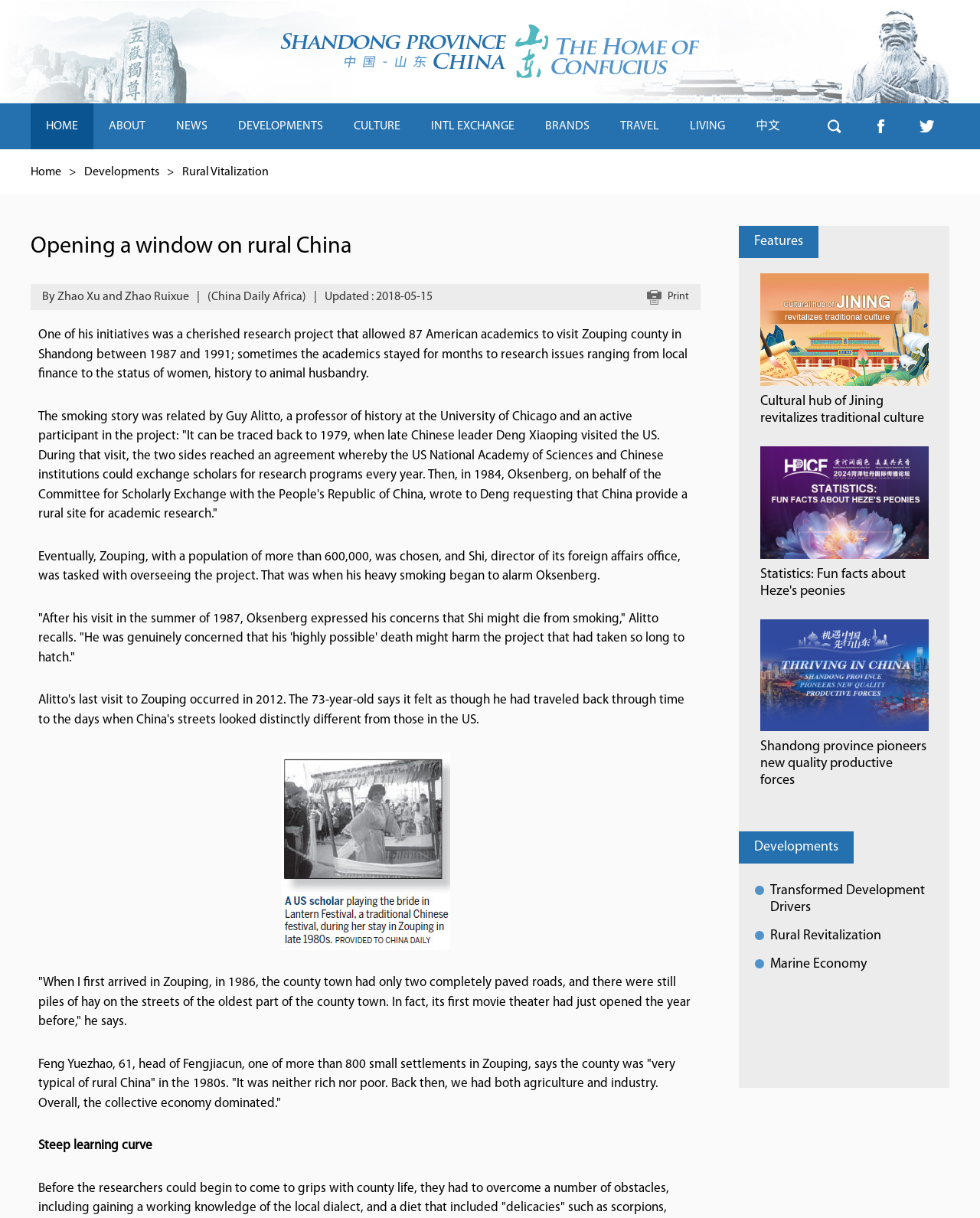Determine the bounding box coordinates of the clickable region to carry out the instruction: "Click Developments".

[0.086, 0.136, 0.162, 0.146]